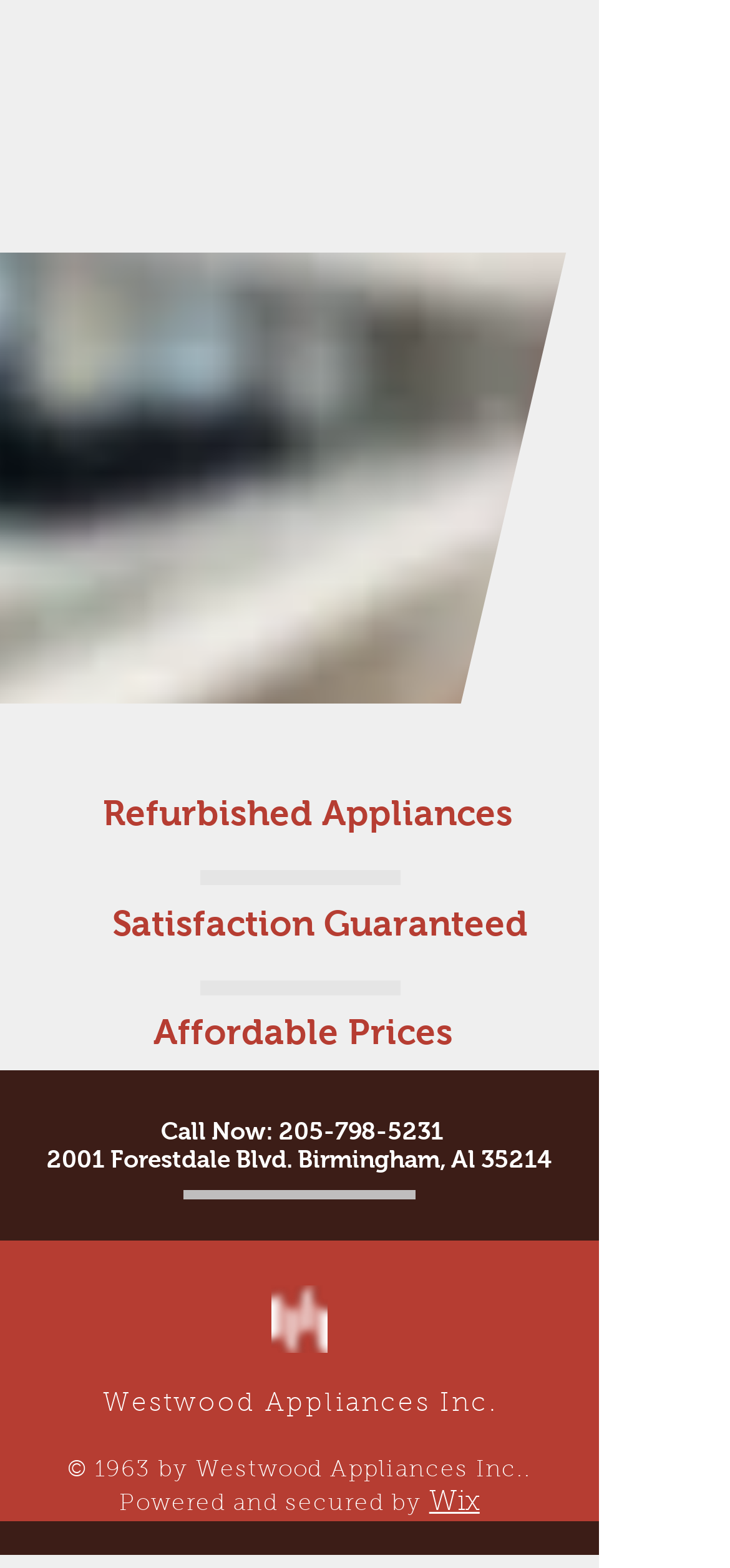What is the phone number?
Give a comprehensive and detailed explanation for the question.

I found the phone number '205-798-5231' next to the 'Call Now:' text, which is likely to be the contact number of the business.